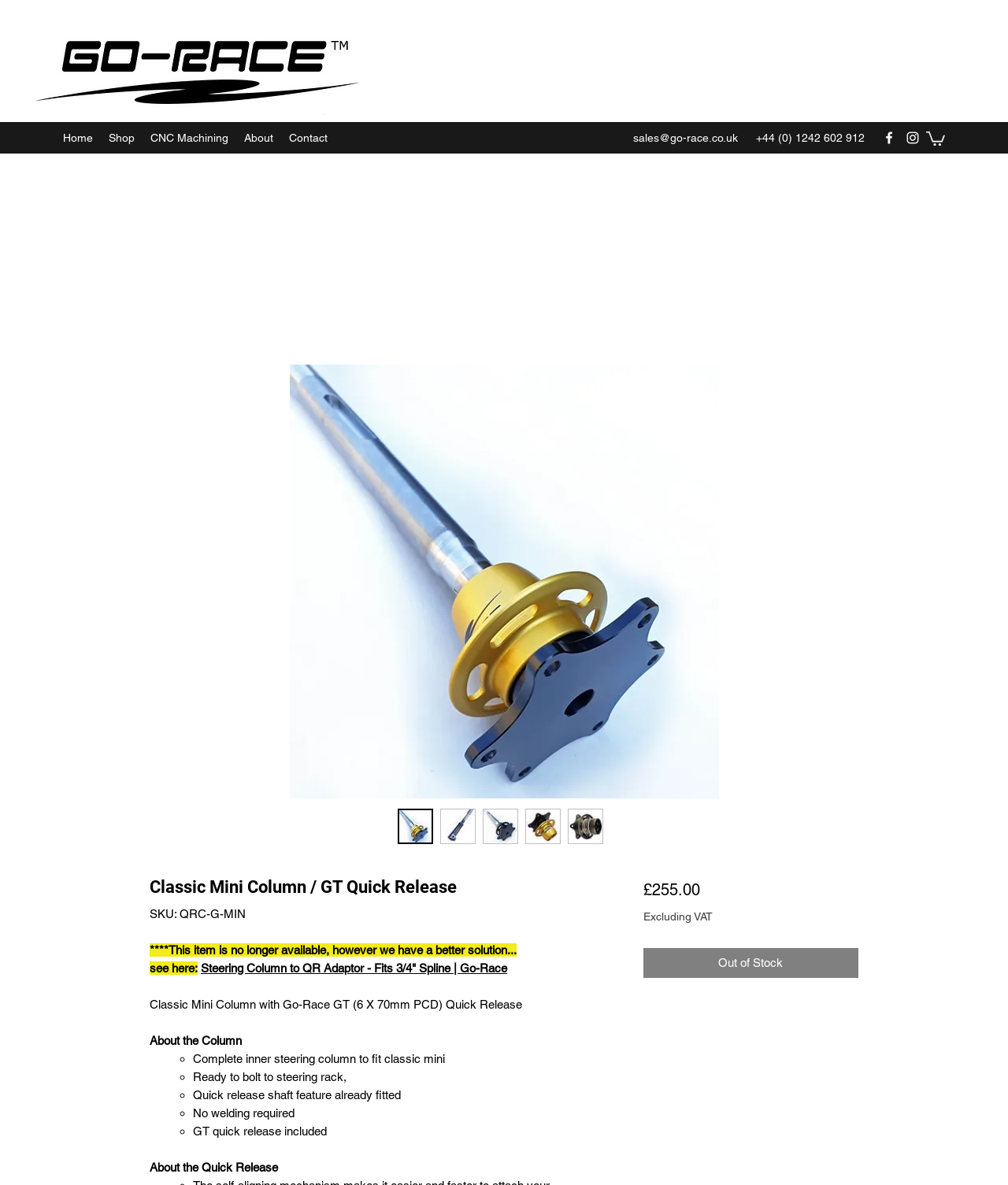What is the status of the product?
Please give a detailed and thorough answer to the question, covering all relevant points.

I found the status of the product by looking at the button element with the bounding box coordinates [0.638, 0.8, 0.852, 0.825] which indicates that the product is out of stock.